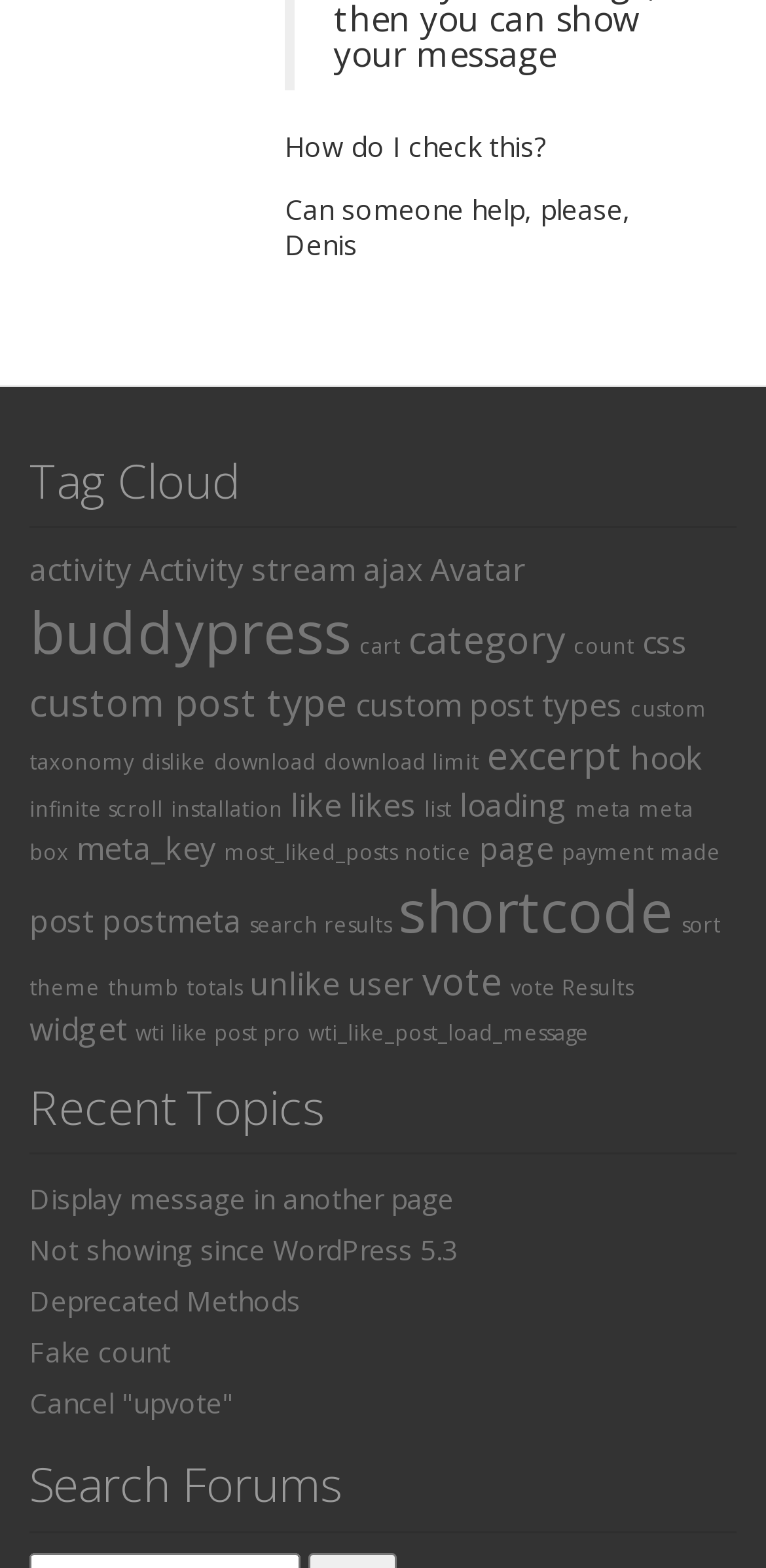What is the text of the second StaticText element?
Relying on the image, give a concise answer in one word or a brief phrase.

Can someone help, please,